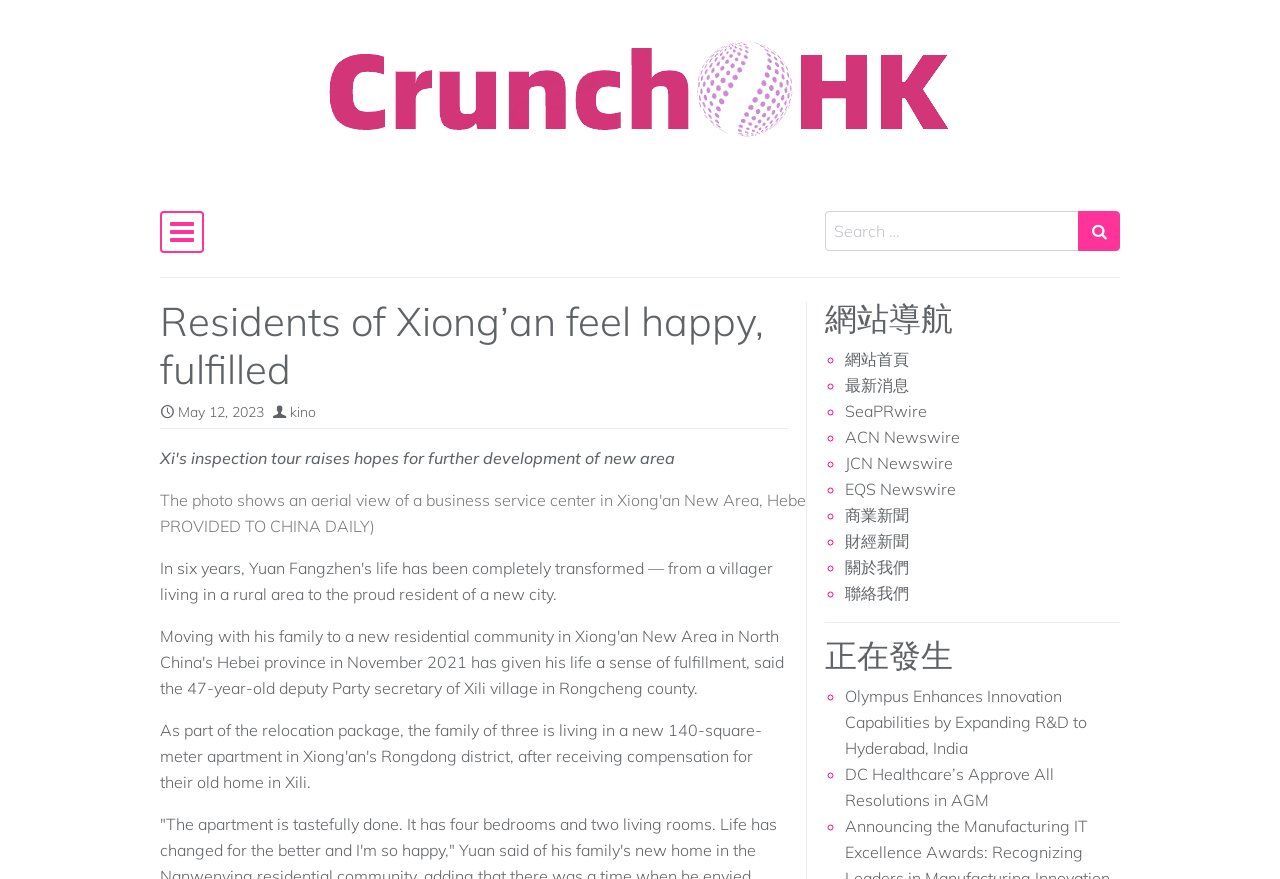Select the bounding box coordinates of the element I need to click to carry out the following instruction: "Go to CRUNCH HONG KONG homepage".

[0.188, 0.027, 0.812, 0.195]